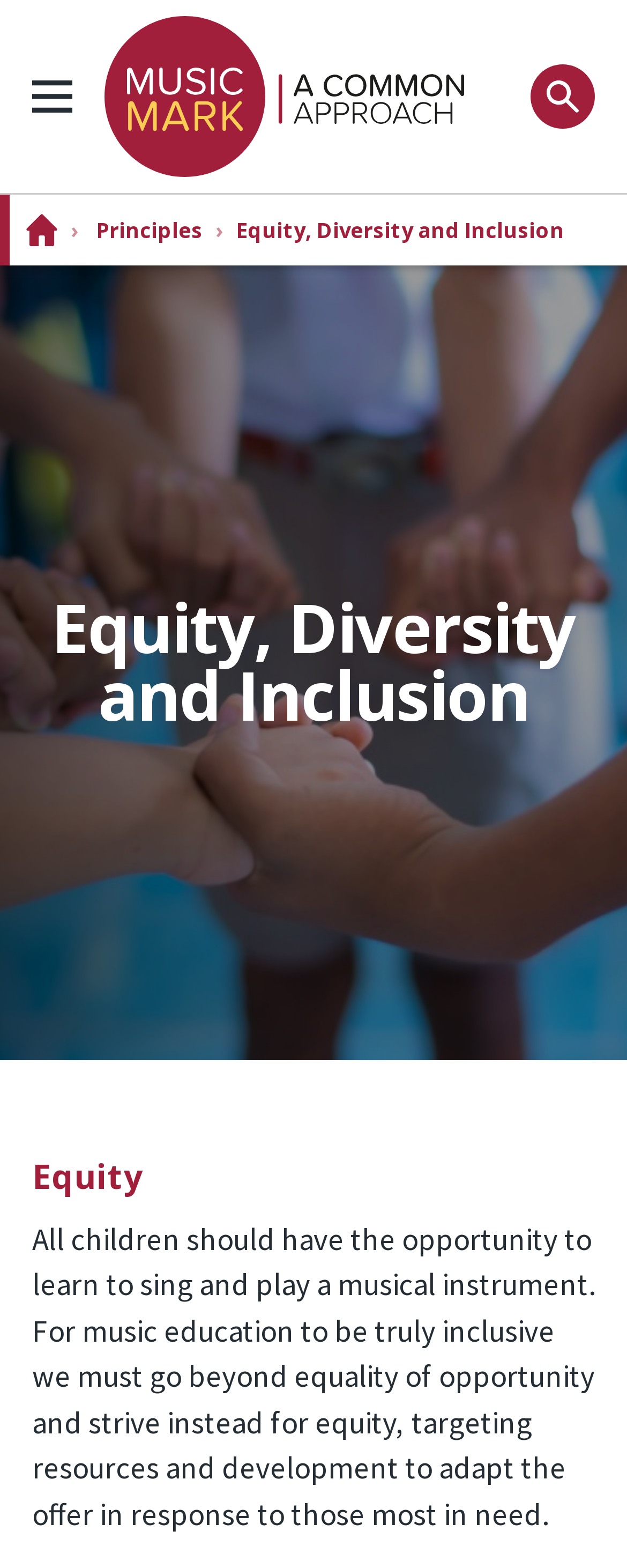Identify the main heading of the webpage and provide its text content.

Equity, Diversity and Inclusion